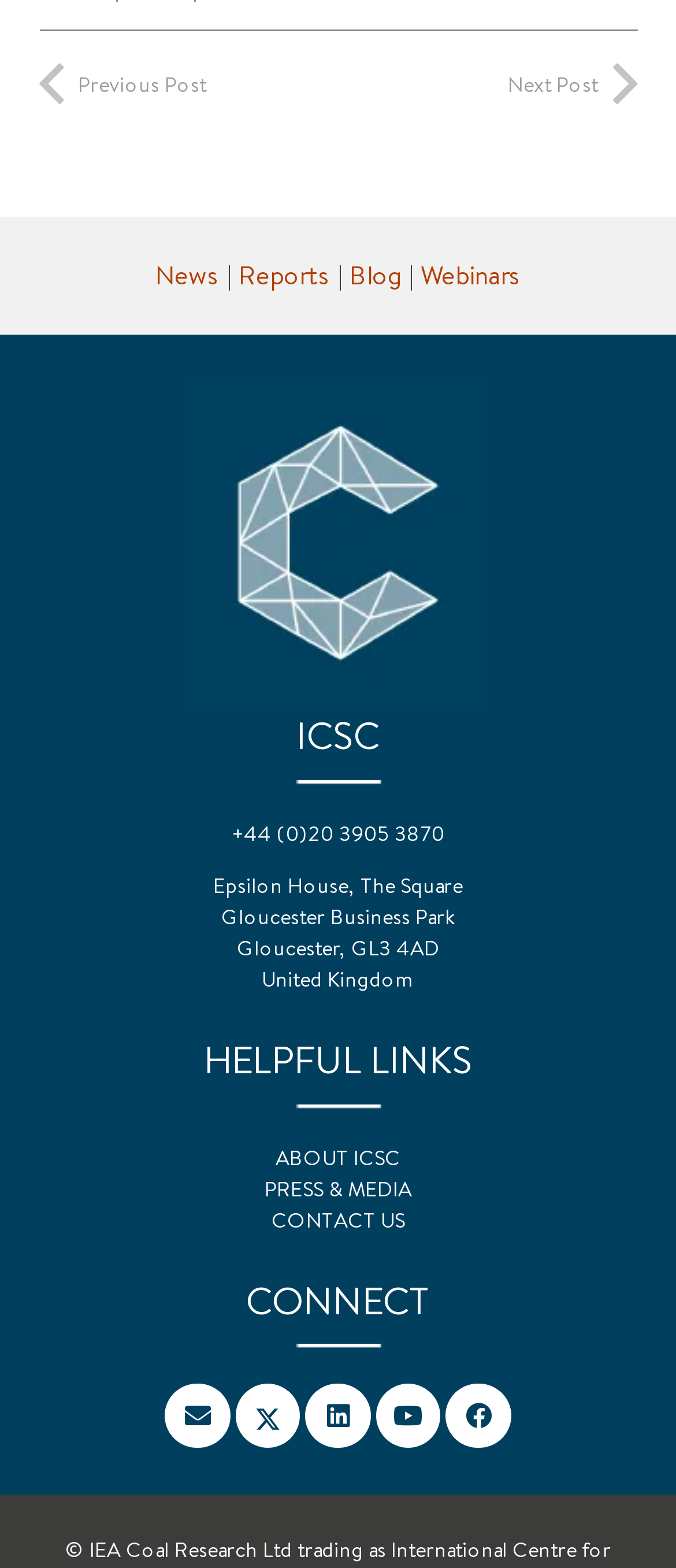Please reply to the following question with a single word or a short phrase:
What is the phone number?

+44 (0)20 3905 3870